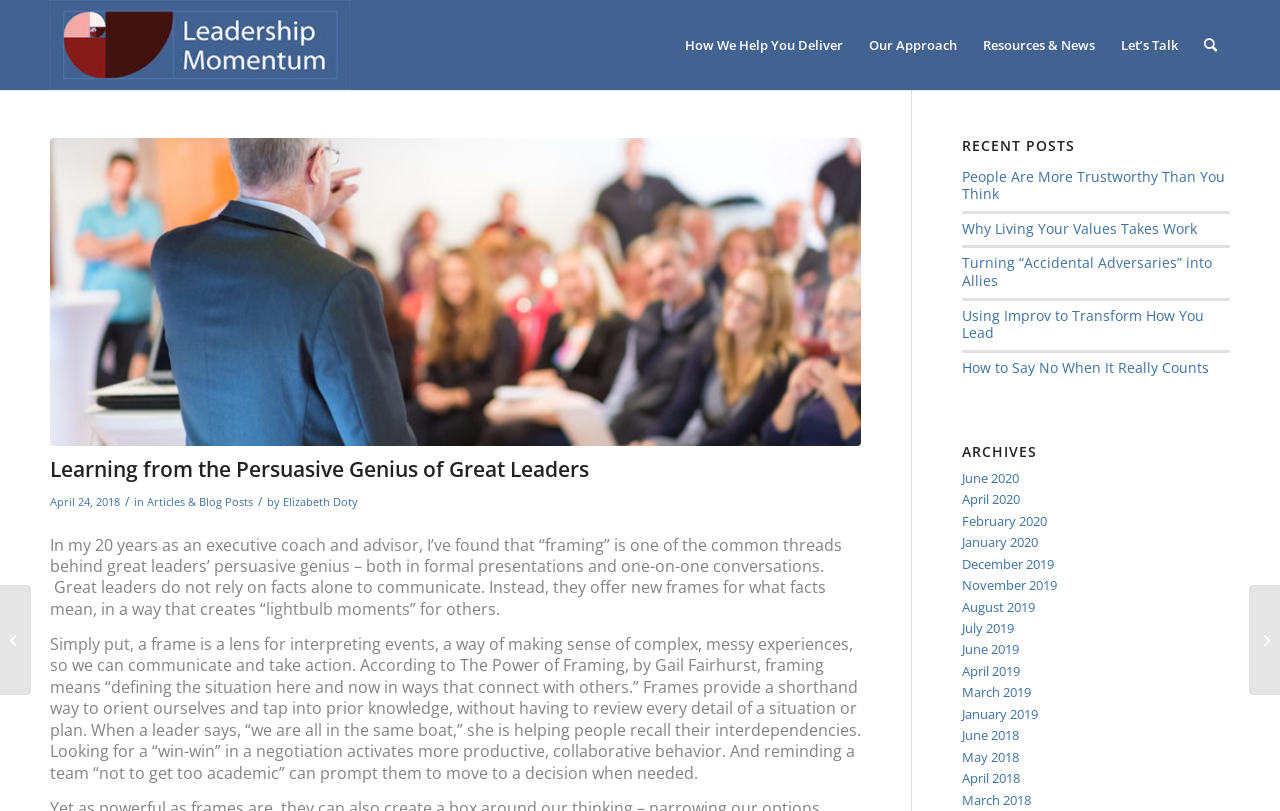Please provide a brief answer to the following inquiry using a single word or phrase:
What is the topic of the article?

Leadership and persuasive genius